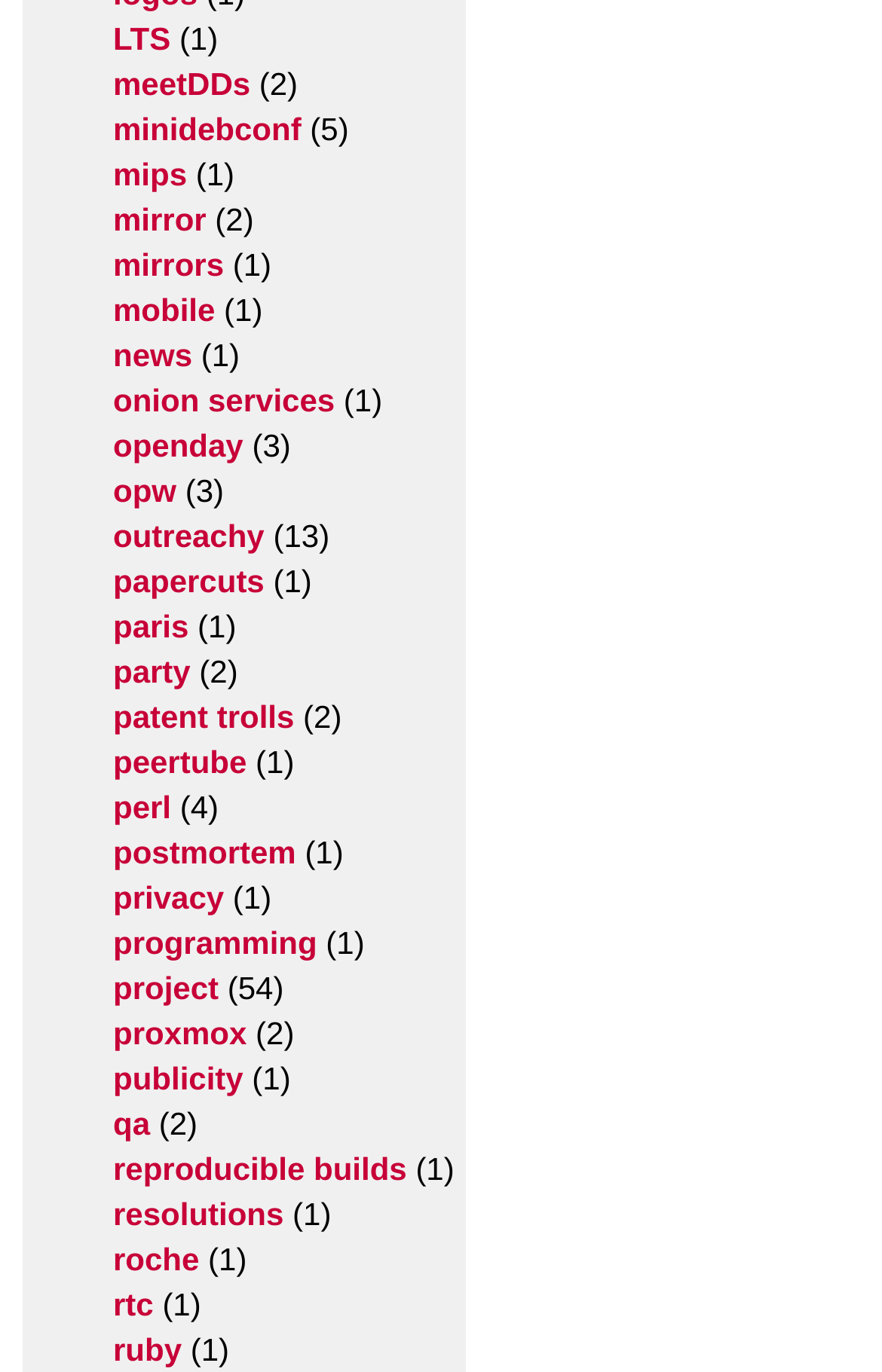Locate the bounding box coordinates of the clickable element to fulfill the following instruction: "visit meetDDs page". Provide the coordinates as four float numbers between 0 and 1 in the format [left, top, right, bottom].

[0.128, 0.048, 0.284, 0.081]